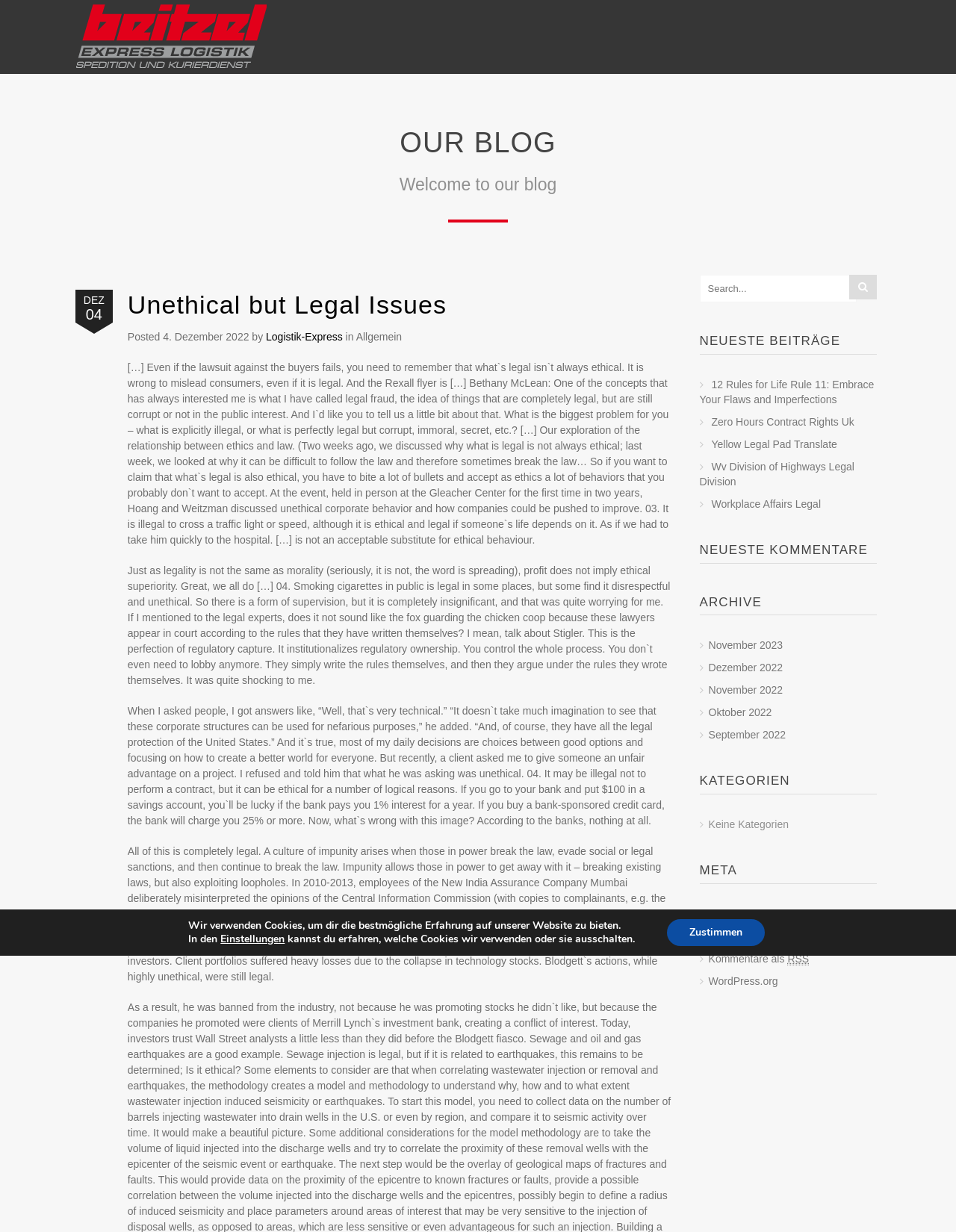What is the purpose of the textbox in the top right corner?
Give a comprehensive and detailed explanation for the question.

I found the answer by looking at the textbox element with the placeholder text 'Search...' which is located in the top right corner of the webpage.